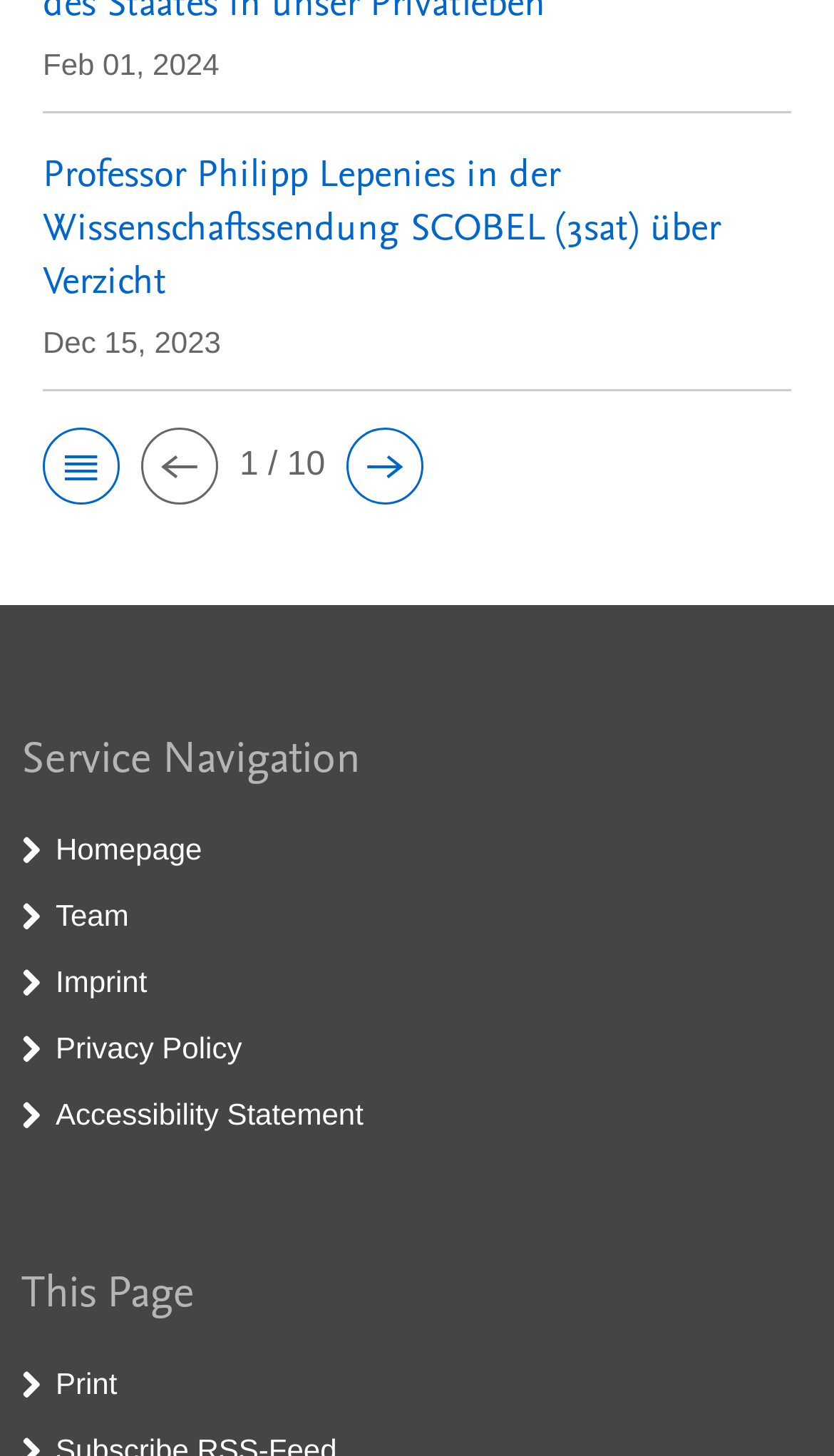Locate the bounding box coordinates of the element you need to click to accomplish the task described by this instruction: "go to next page".

[0.415, 0.291, 0.508, 0.349]